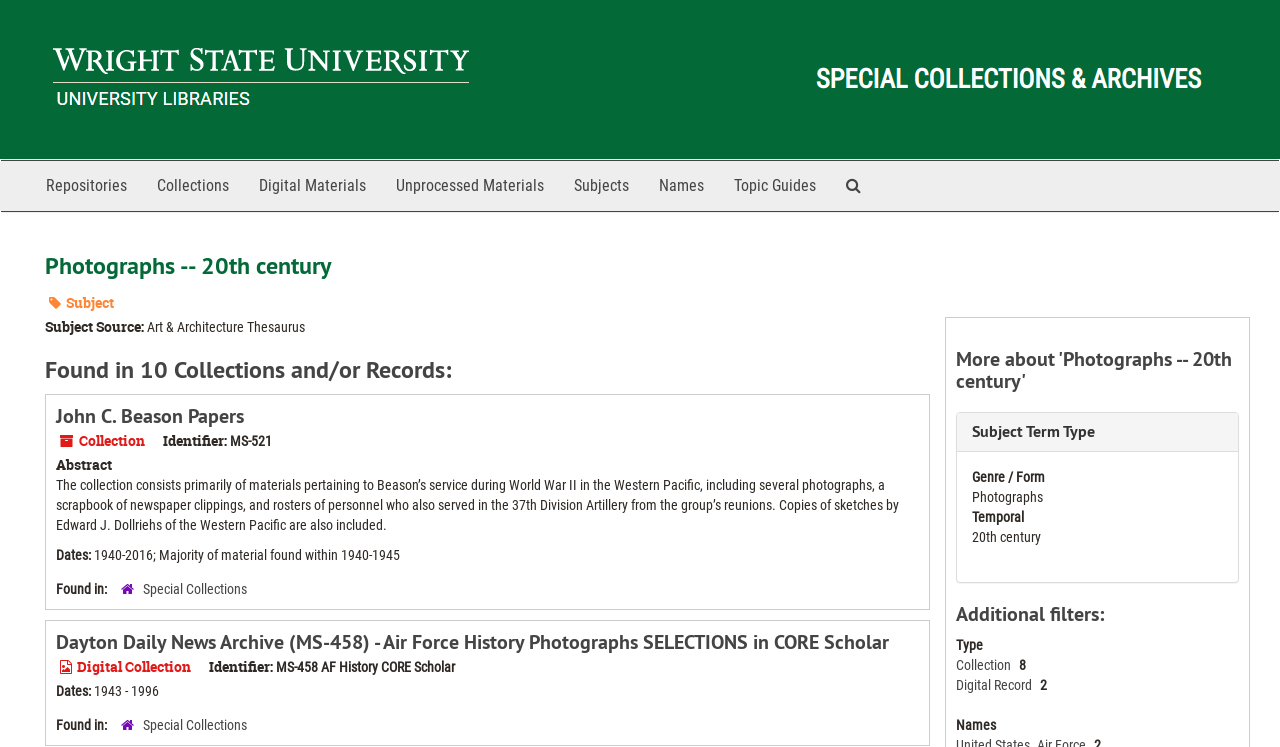What is the subject term type of the photographs?
Carefully analyze the image and provide a detailed answer to the question.

The subject term type can be found in the 'More about Photographs -- 20th century' section, where a description list is displayed, and the term type is listed as 'Genre / Form'.